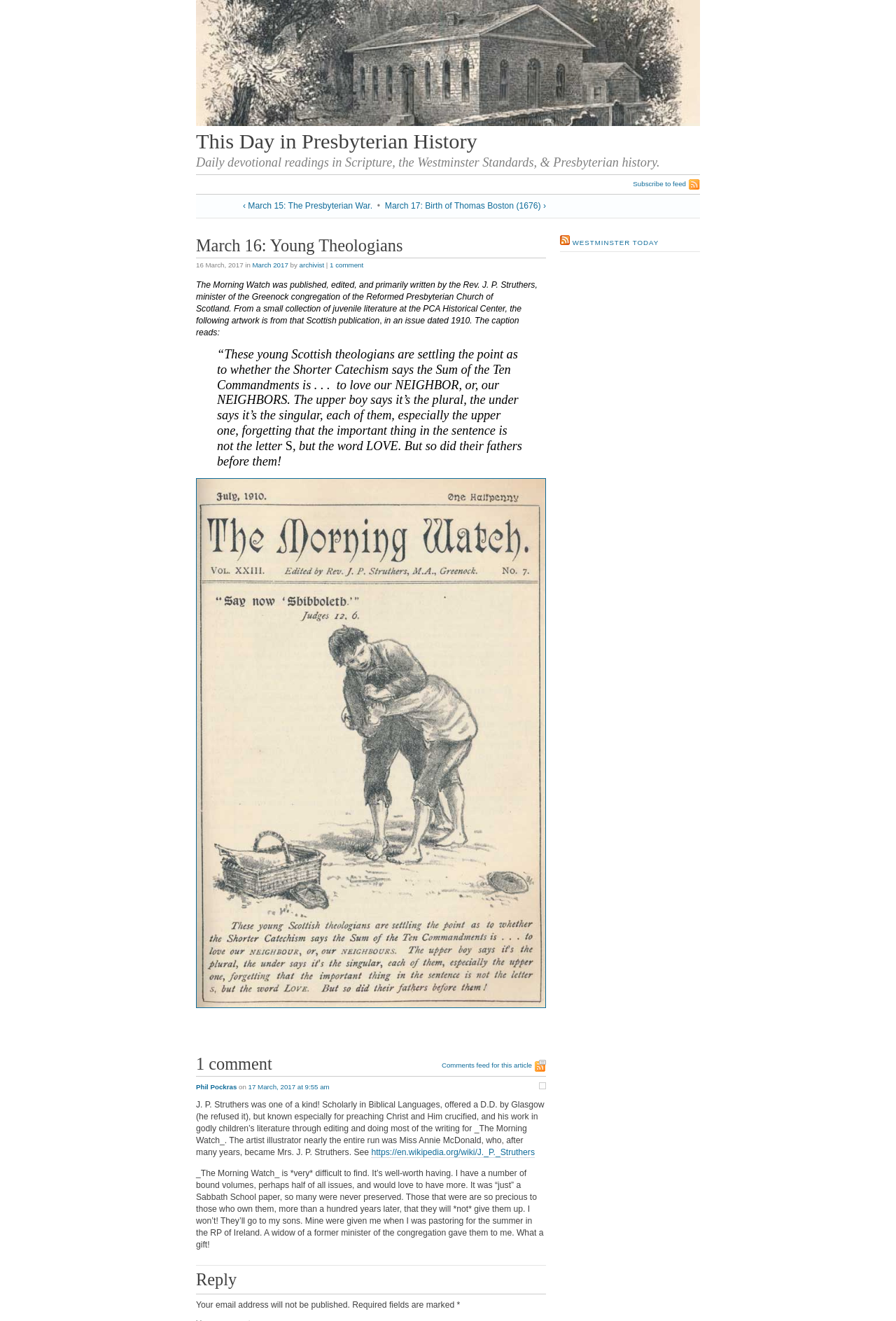What is the name of the publication edited by J. P. Struthers?
Please craft a detailed and exhaustive response to the question.

I found the name of the publication by looking at the StaticText element with the text 'The Morning Watch' which is located in the article text.